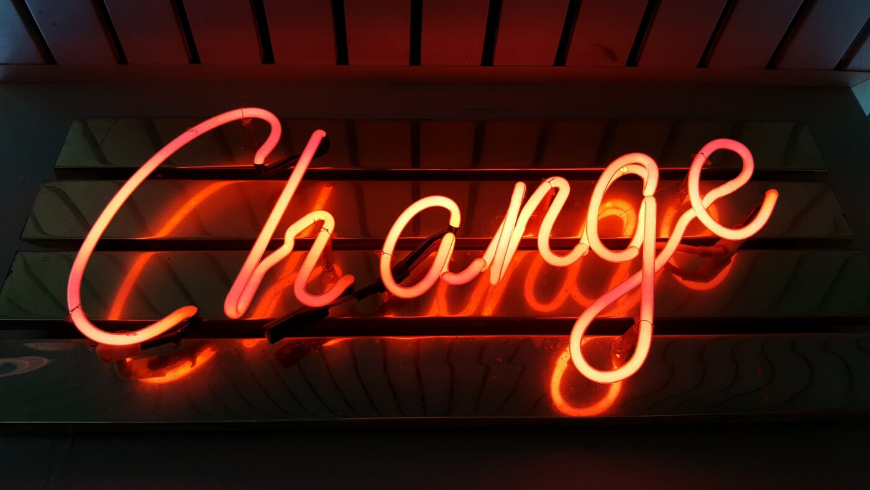Offer a detailed narrative of the image.

The image features a striking neon sign that boldly spells out the word "Change" in a stylish cursive font. The vibrant red and pink hues of the neon lighting create a sense of urgency and energy, reflecting the significance of change in various contexts, especially within organizational dynamics. This visual representation aligns with the themes of transformation and growth discussed in a case study focused on change management. The sign underscores the importance of navigating transitions smoothly, highlighting that effective change management can lead to positive outcomes and enhanced team involvement in an organization’s evolution.